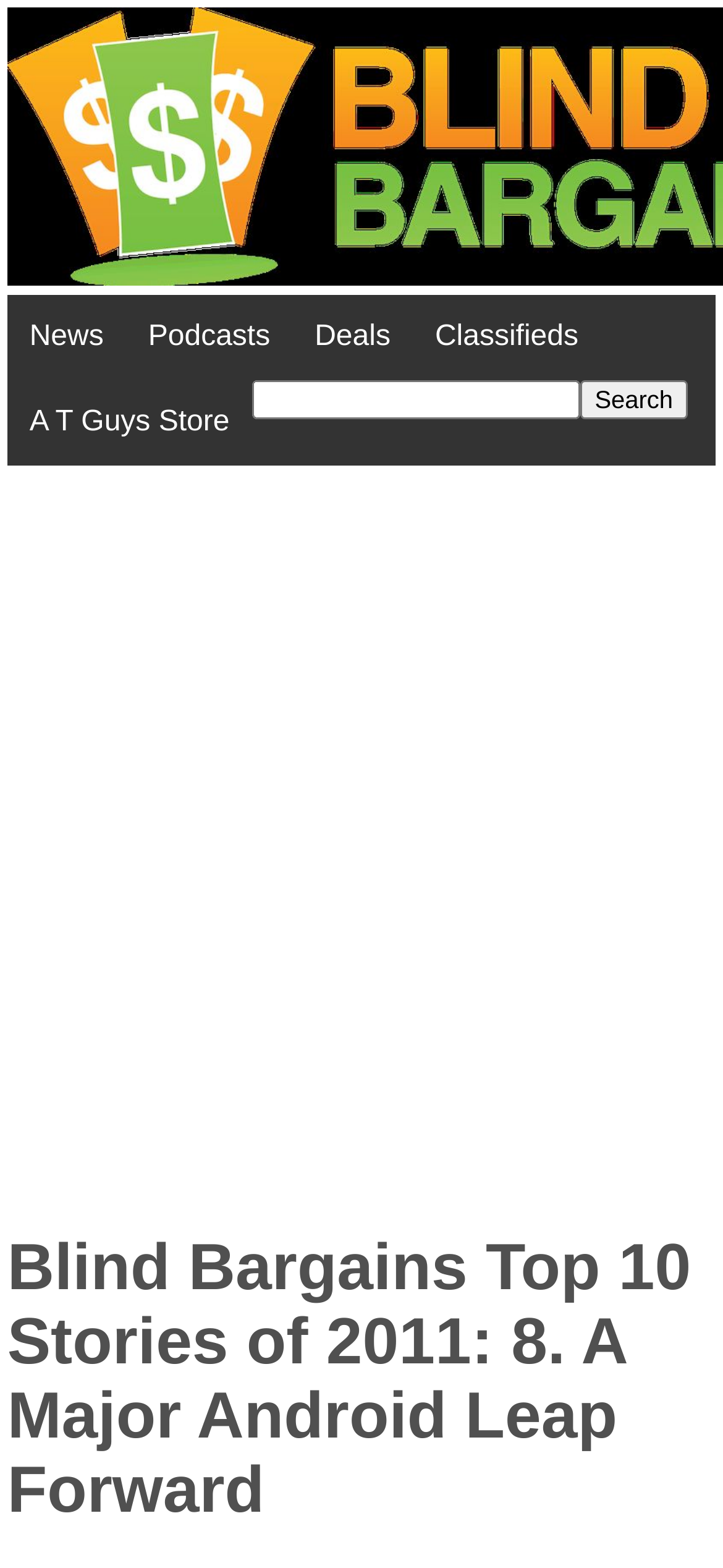Please use the details from the image to answer the following question comprehensively:
What are the main categories on this website?

By analyzing the top navigation links, I found that the main categories on this website are News, Podcasts, Deals, and Classifieds, which are accessible through the links at the top of the page.